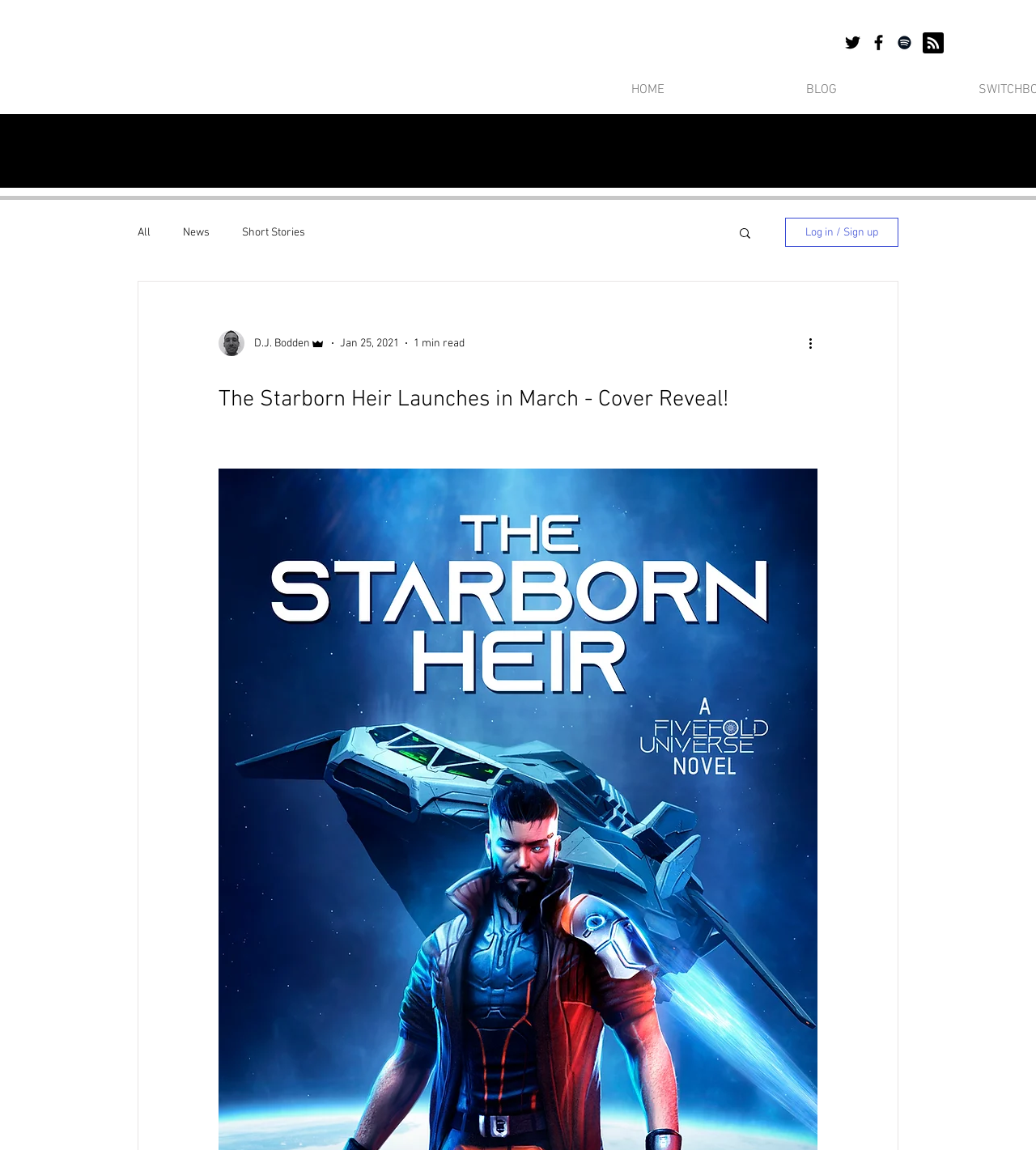From the details in the image, provide a thorough response to the question: What type of content is available in the blog section?

I found a navigation element with links to 'All', 'News', and 'Short Stories', which suggests that the blog section contains these types of content. The bounding box coordinate of the navigation element is [0.133, 0.174, 0.696, 0.23].